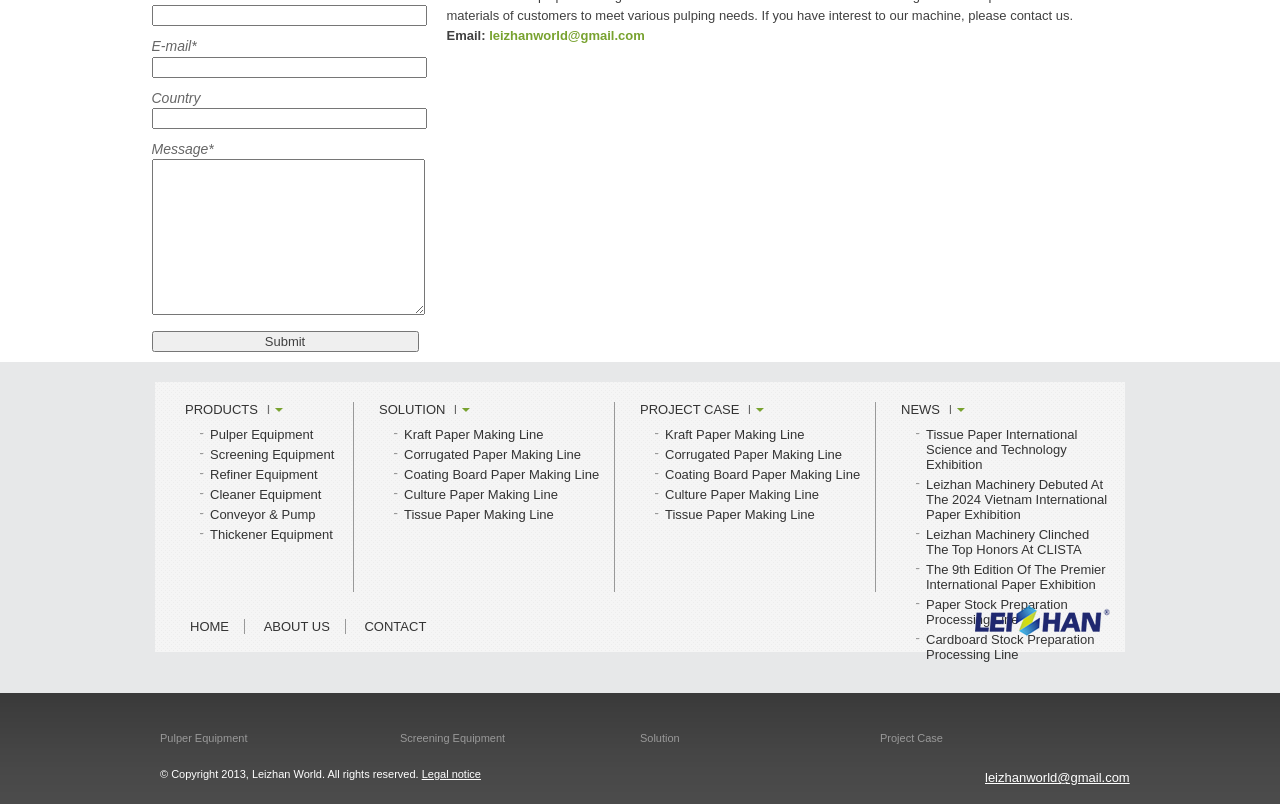Could you provide the bounding box coordinates for the portion of the screen to click to complete this instruction: "View Pulper Equipment"?

[0.164, 0.531, 0.245, 0.55]